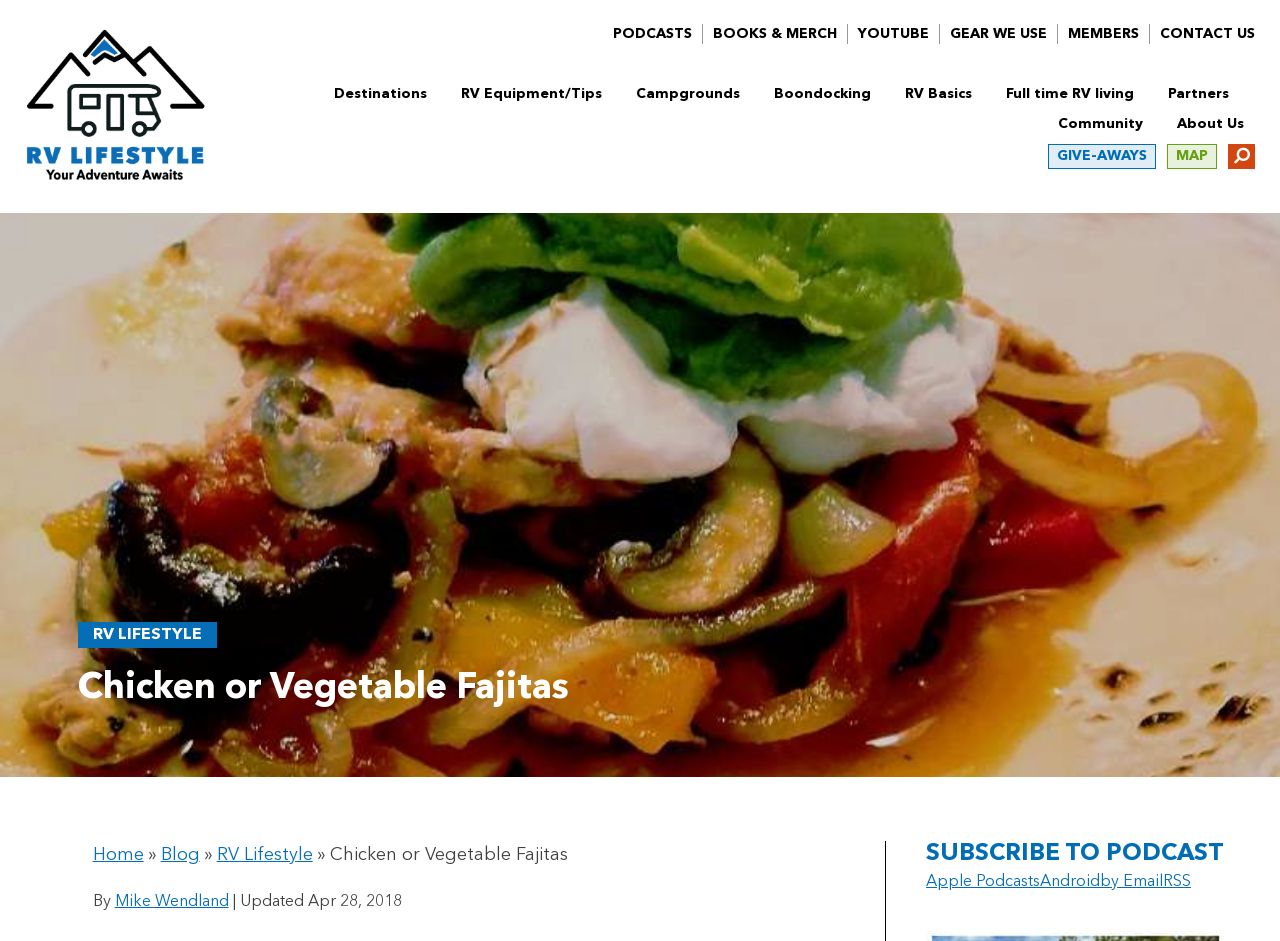Please locate and retrieve the main header text of the webpage.

Chicken or Vegetable Fajitas